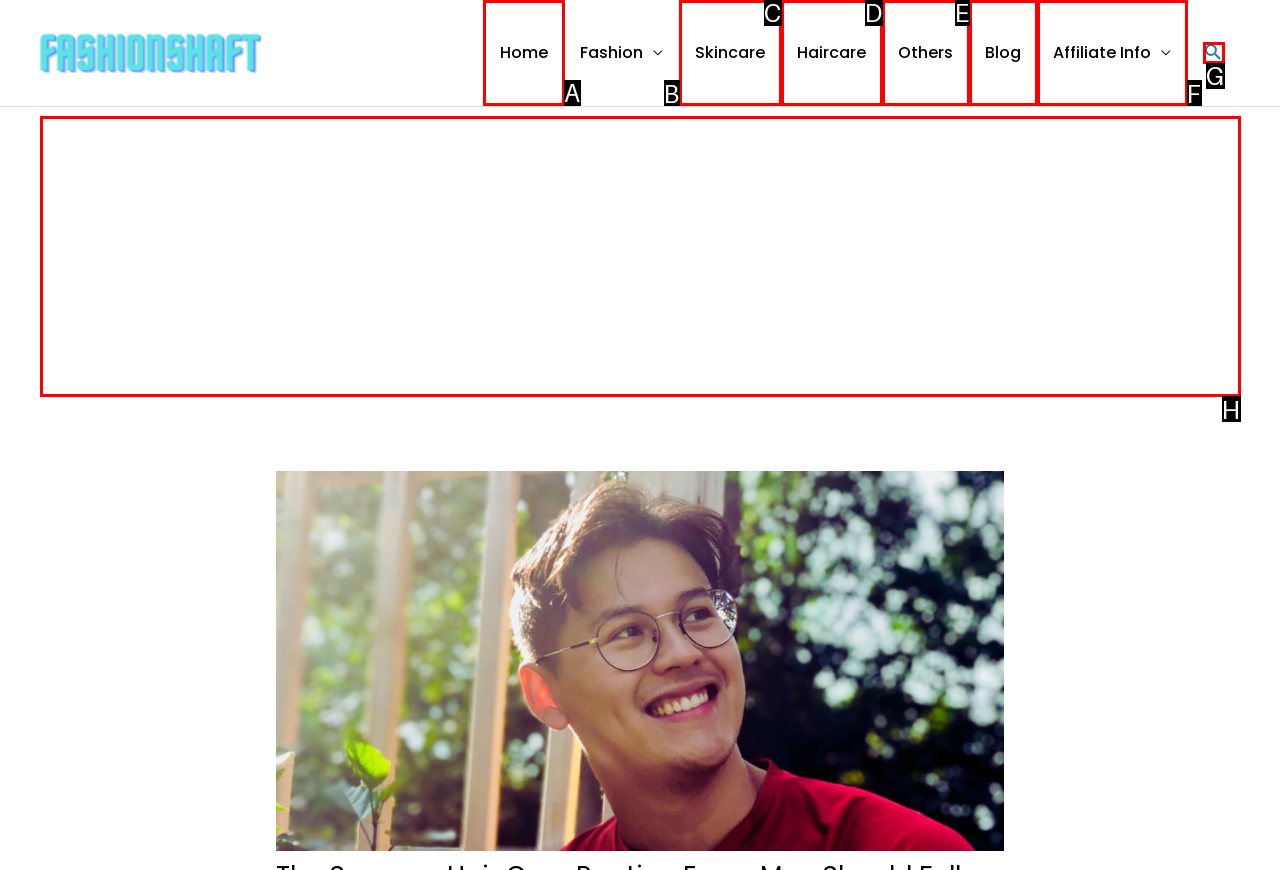Determine the letter of the UI element that will complete the task: Click on the Home link
Reply with the corresponding letter.

A